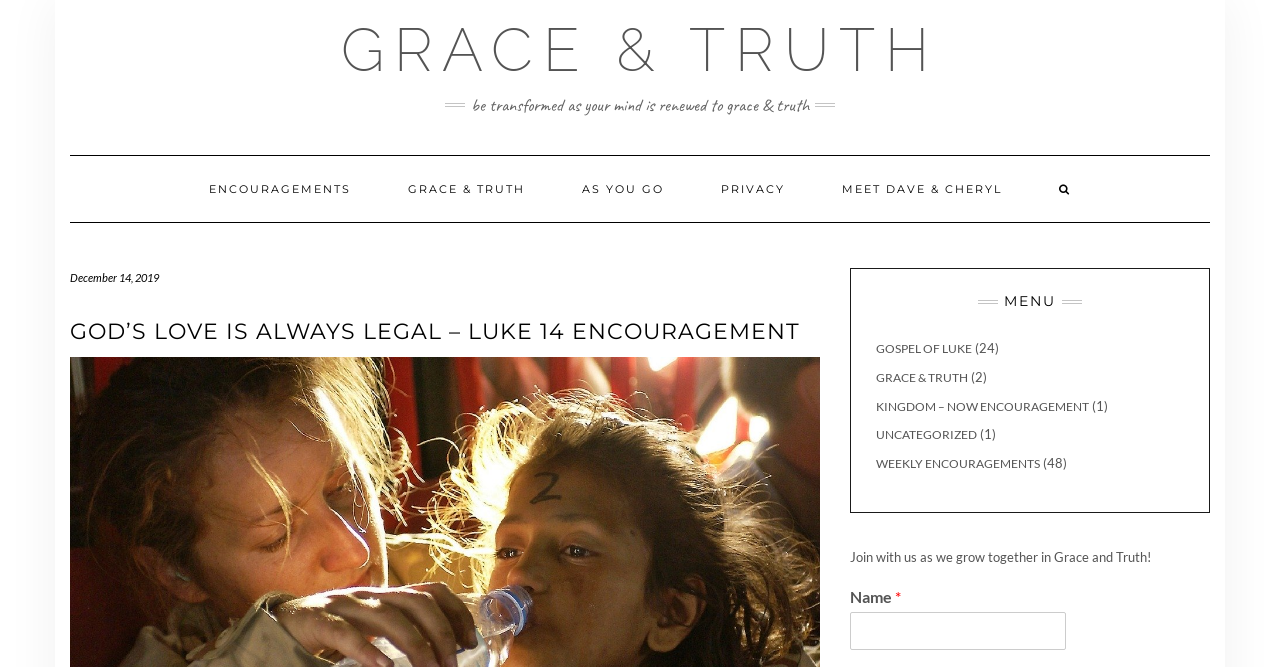Indicate the bounding box coordinates of the clickable region to achieve the following instruction: "Navigate to ENCOURAGEMENTS."

[0.142, 0.234, 0.295, 0.333]